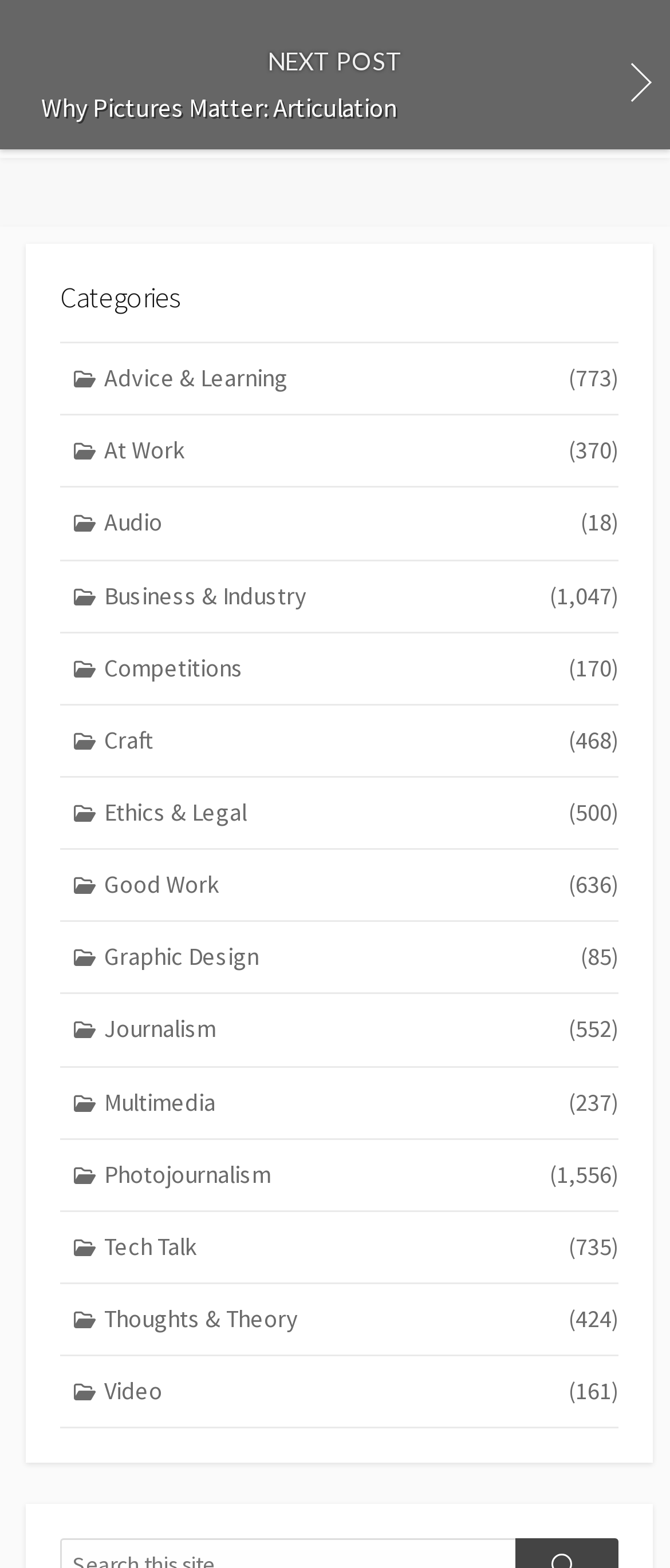Kindly respond to the following question with a single word or a brief phrase: 
What is the category with the most posts?

Photojournalism